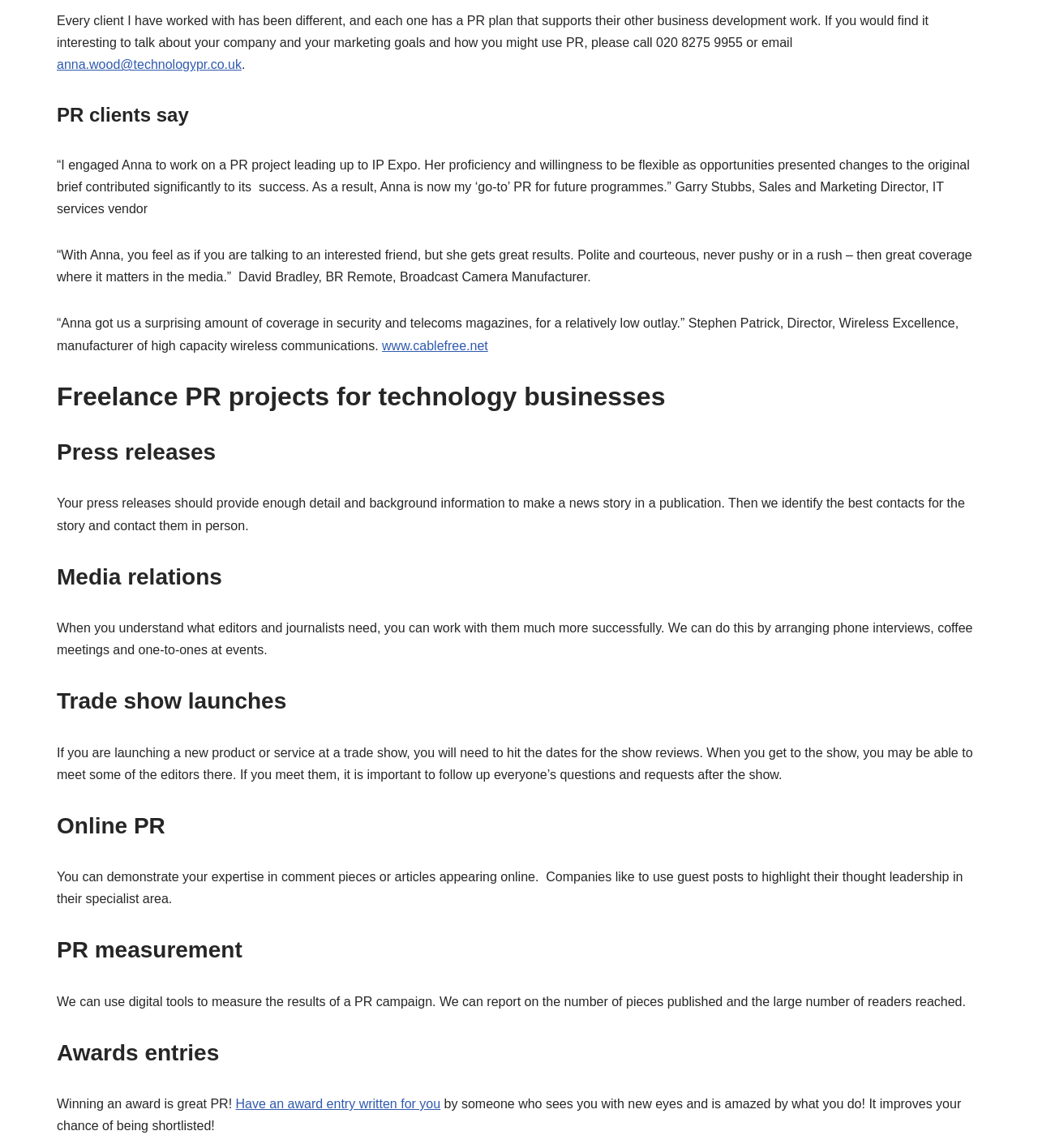Provide the bounding box coordinates of the HTML element this sentence describes: "anna.wood@technologypr.co.uk". The bounding box coordinates consist of four float numbers between 0 and 1, i.e., [left, top, right, bottom].

[0.055, 0.05, 0.233, 0.062]